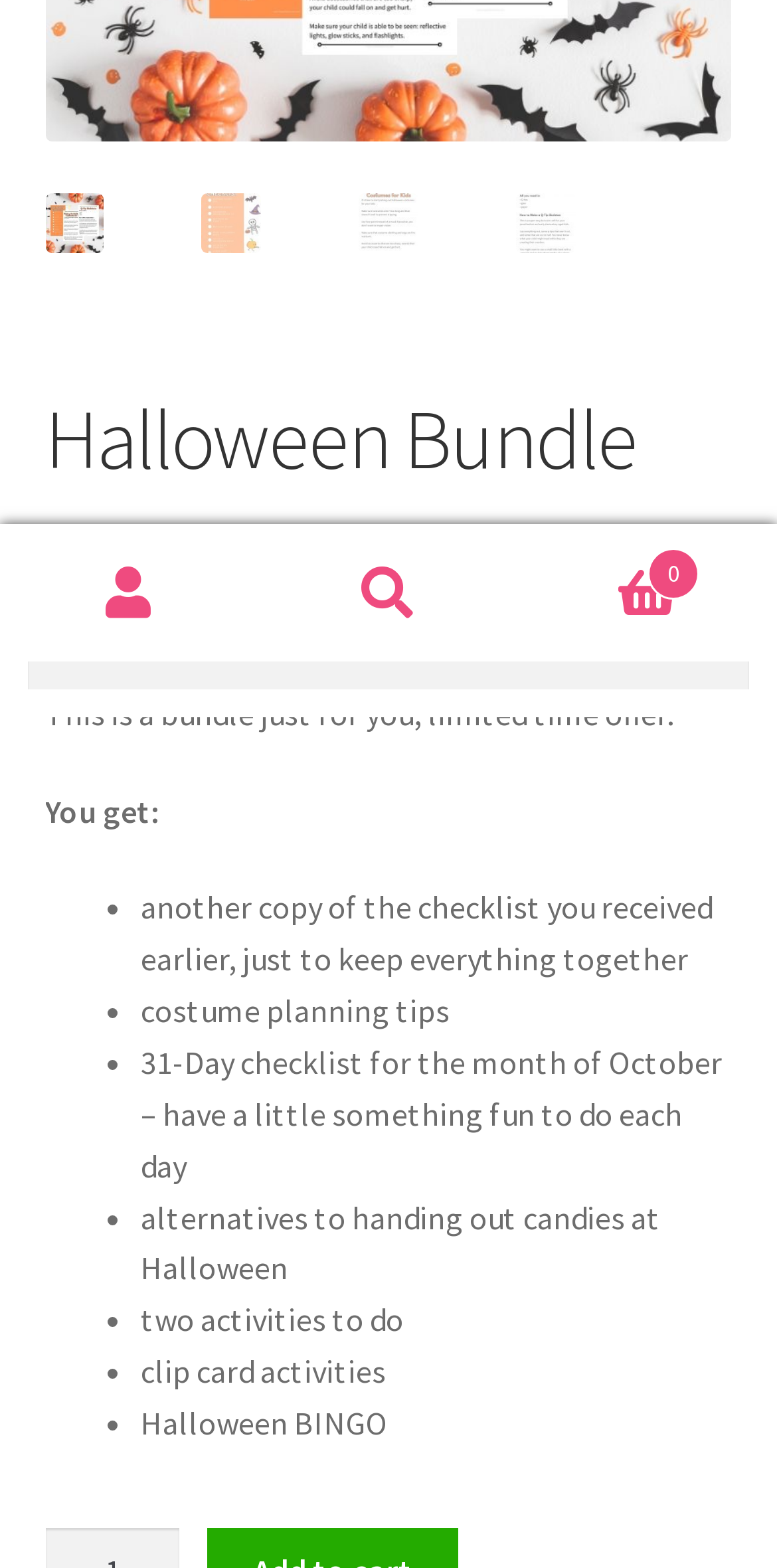Given the description "Cart 0", determine the bounding box of the corresponding UI element.

[0.667, 0.336, 1.0, 0.422]